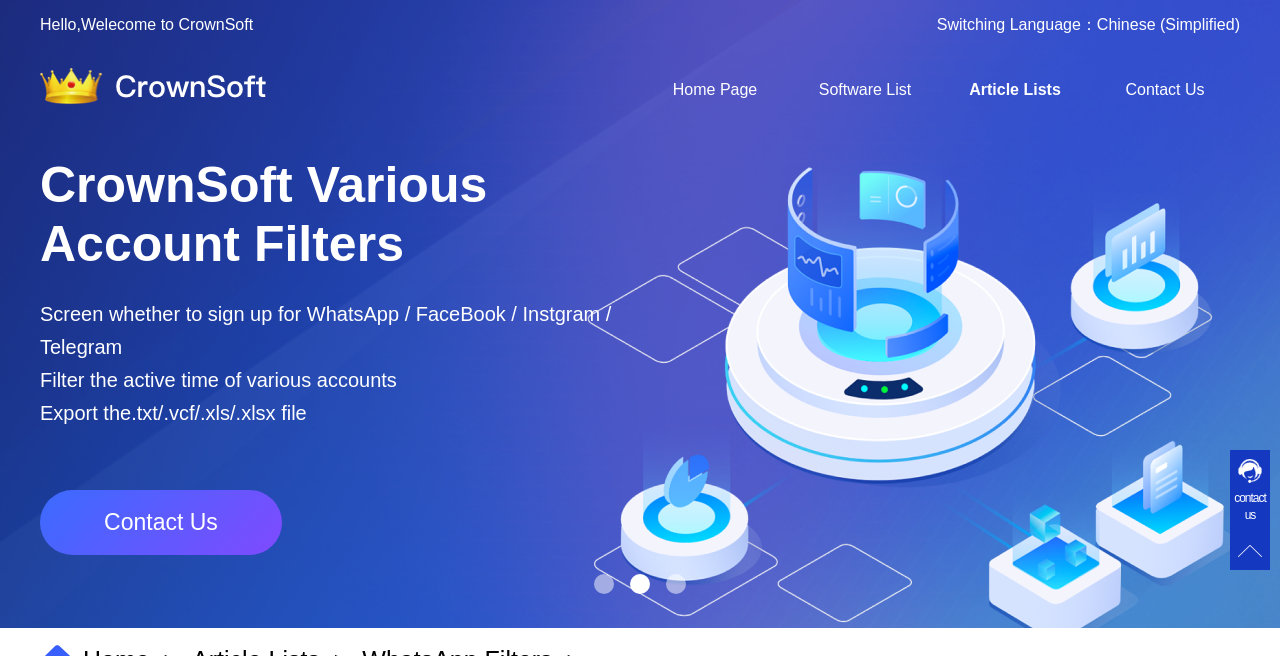Please identify the bounding box coordinates of the element that needs to be clicked to execute the following command: "Go to slide 2". Provide the bounding box using four float numbers between 0 and 1, formatted as [left, top, right, bottom].

[0.492, 0.875, 0.508, 0.905]